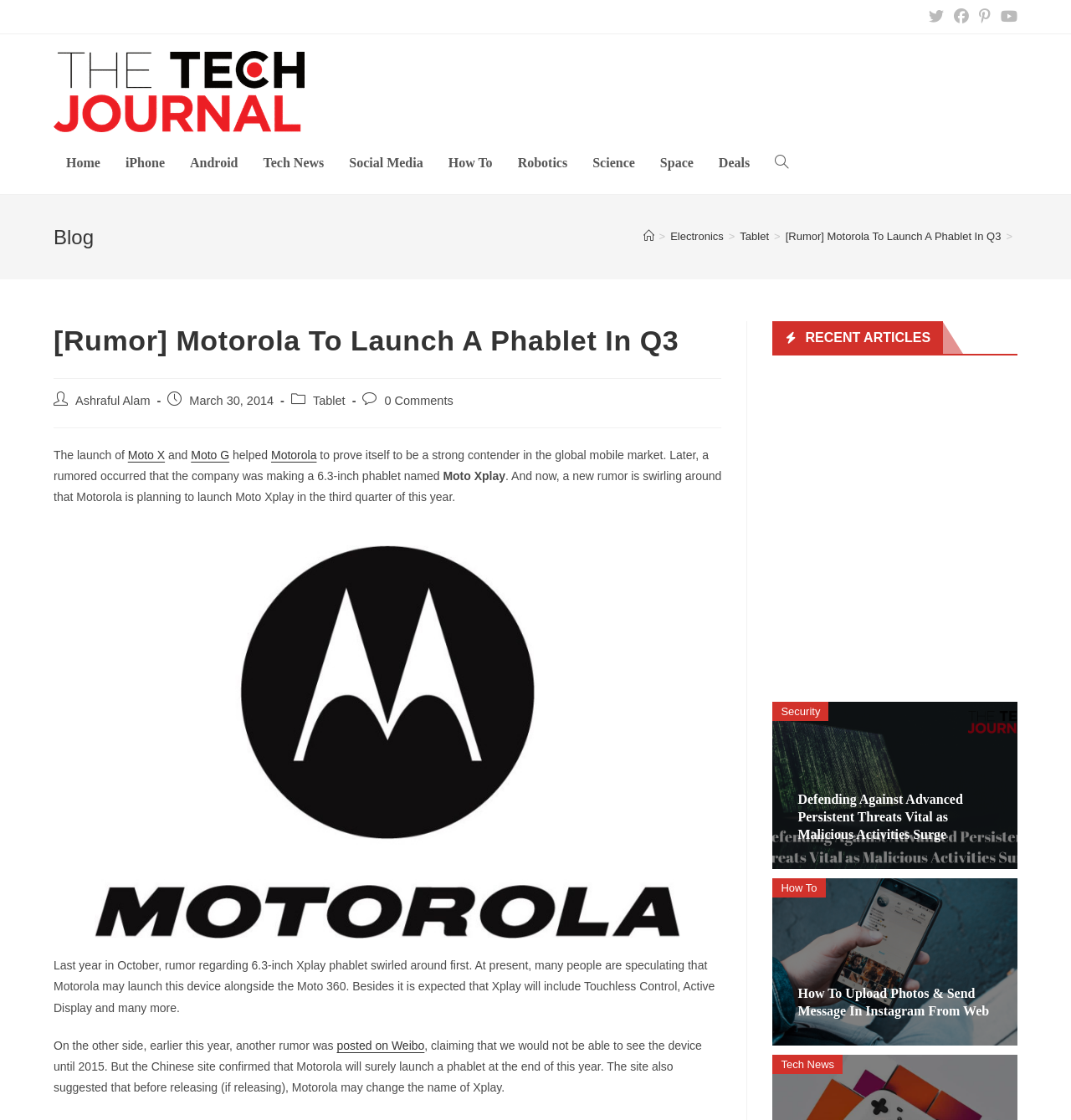Please look at the image and answer the question with a detailed explanation: Who is the author of the article?

The article mentions the author's name, Ashraful Alam, which can be found in the section that displays the post author.